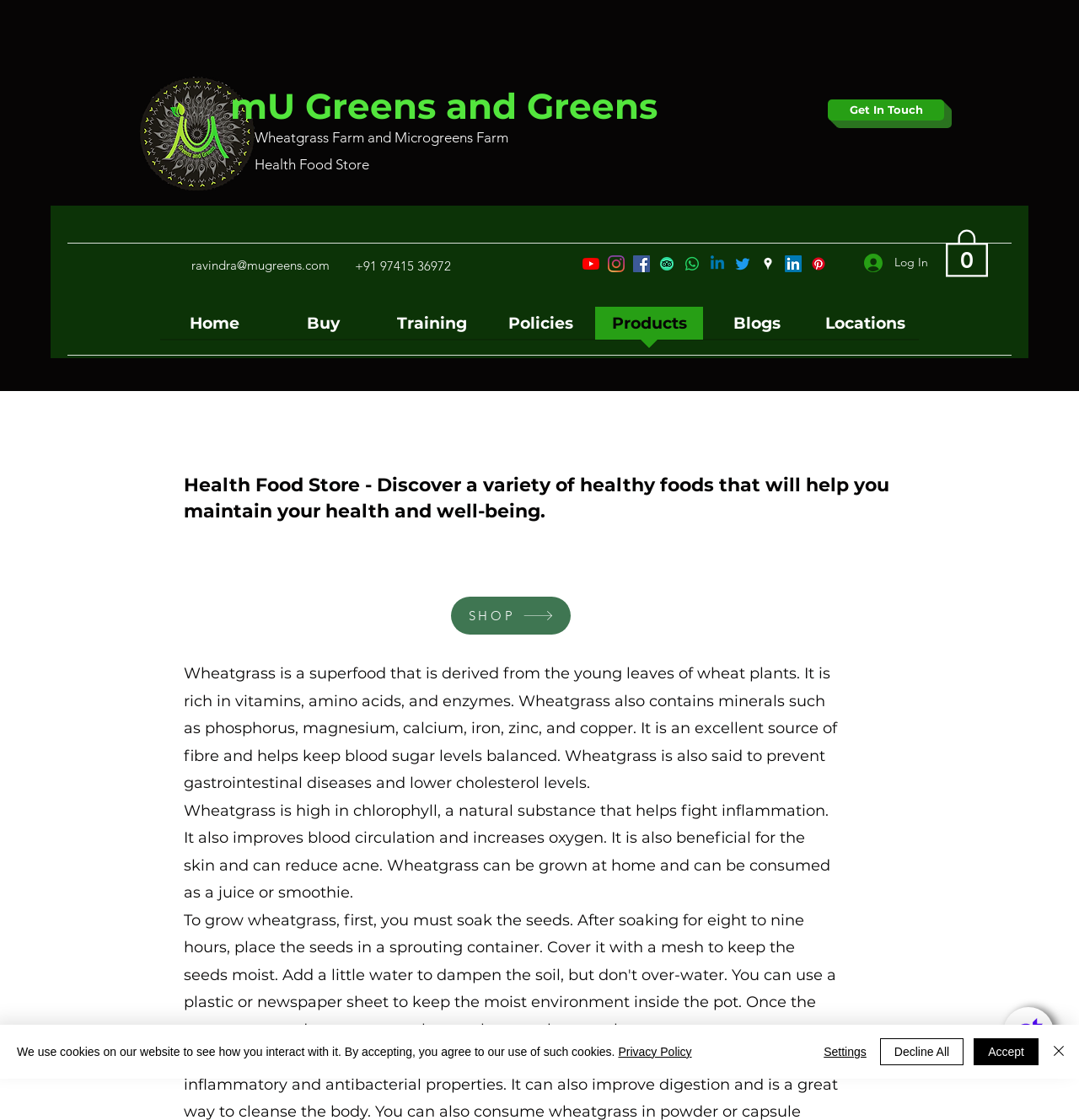Determine the bounding box coordinates for the element that should be clicked to follow this instruction: "Go to Home". The coordinates should be given as four float numbers between 0 and 1, in the format [left, top, right, bottom].

None